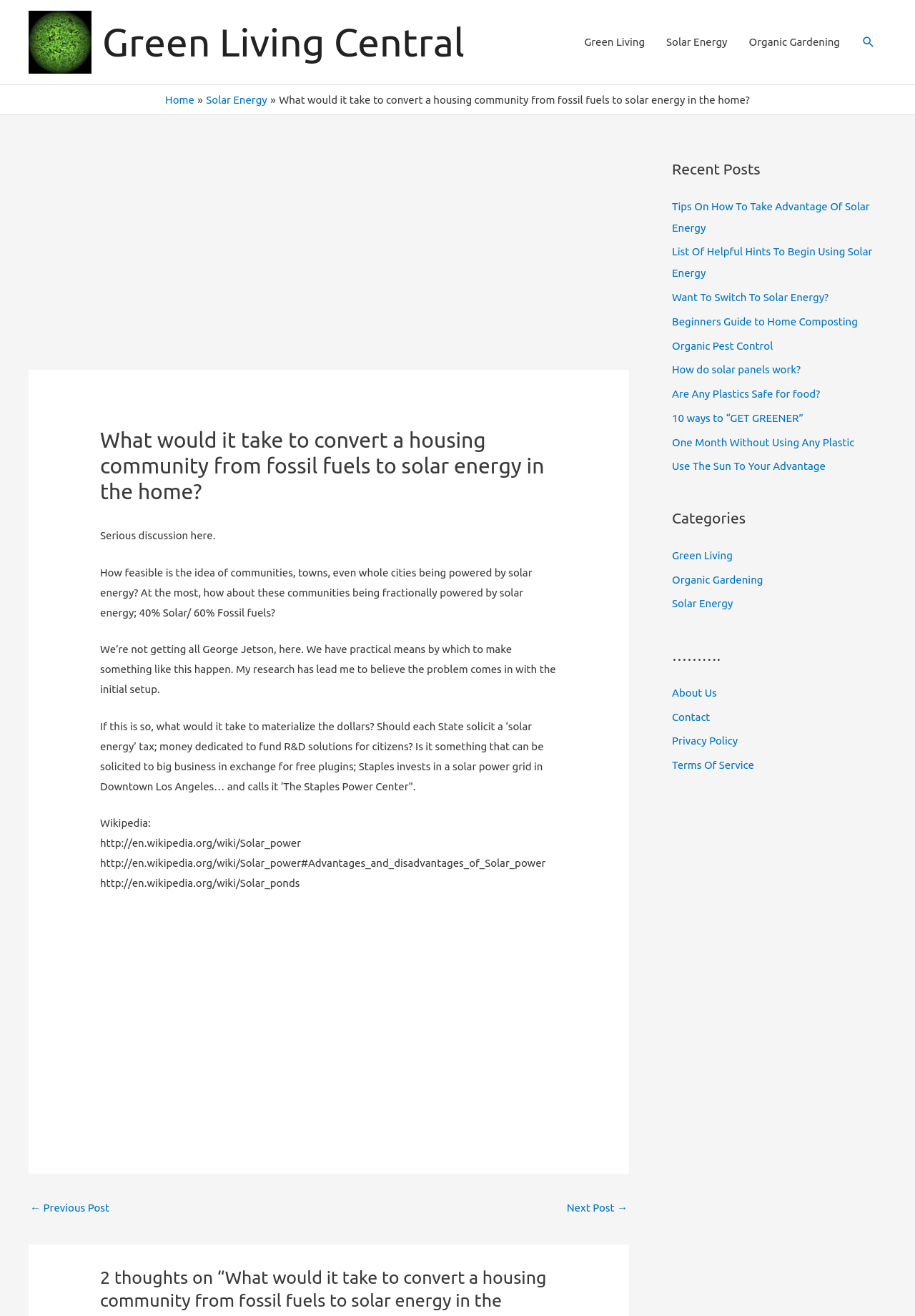Pinpoint the bounding box coordinates of the area that must be clicked to complete this instruction: "Read the previous post by clicking the '← Previous Post' link".

[0.033, 0.909, 0.12, 0.928]